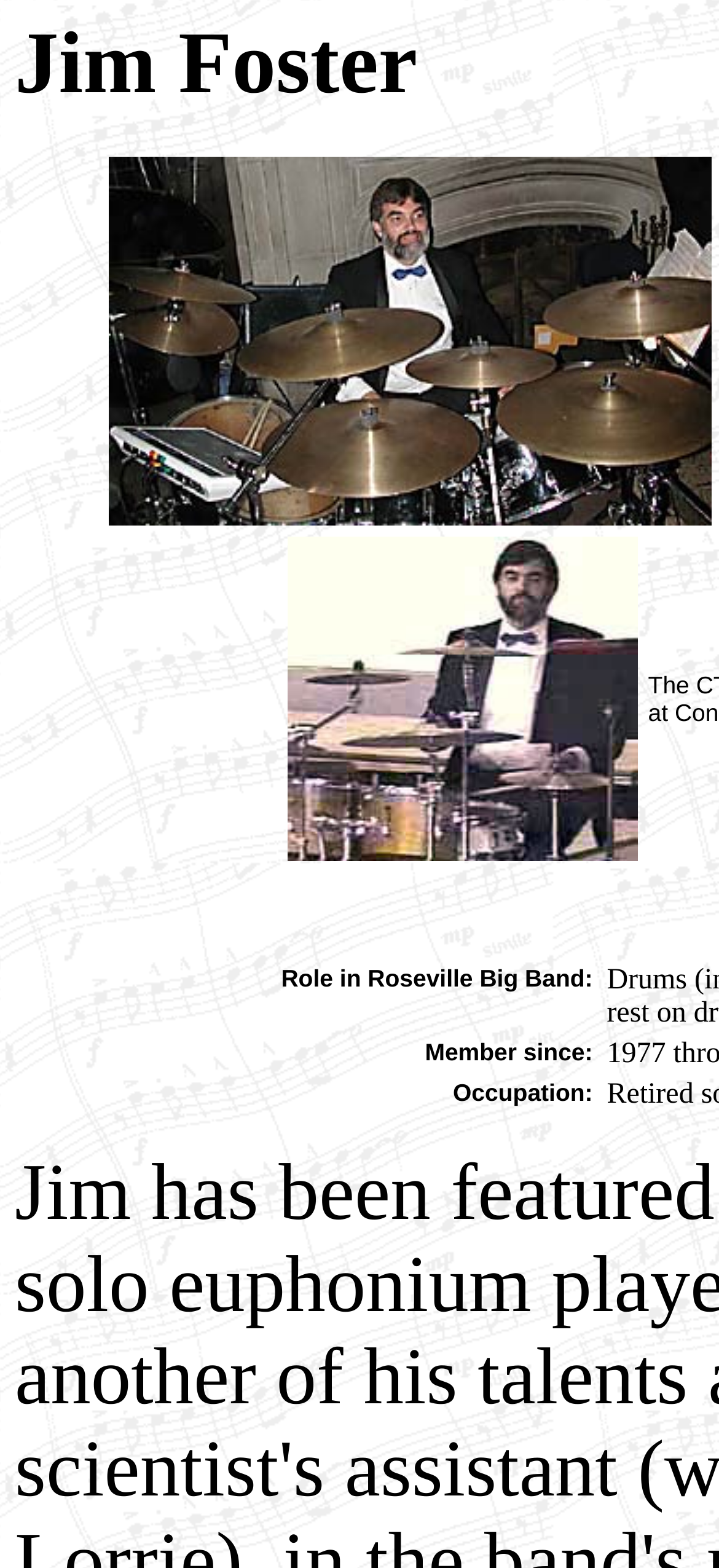What is the bounding box coordinate of the region describing Jim's occupation?
Please use the image to provide an in-depth answer to the question.

The region describing Jim's occupation has a bounding box coordinate of [0.026, 0.687, 0.836, 0.71], which corresponds to the LayoutTableCell element with the text 'Occupation:'.